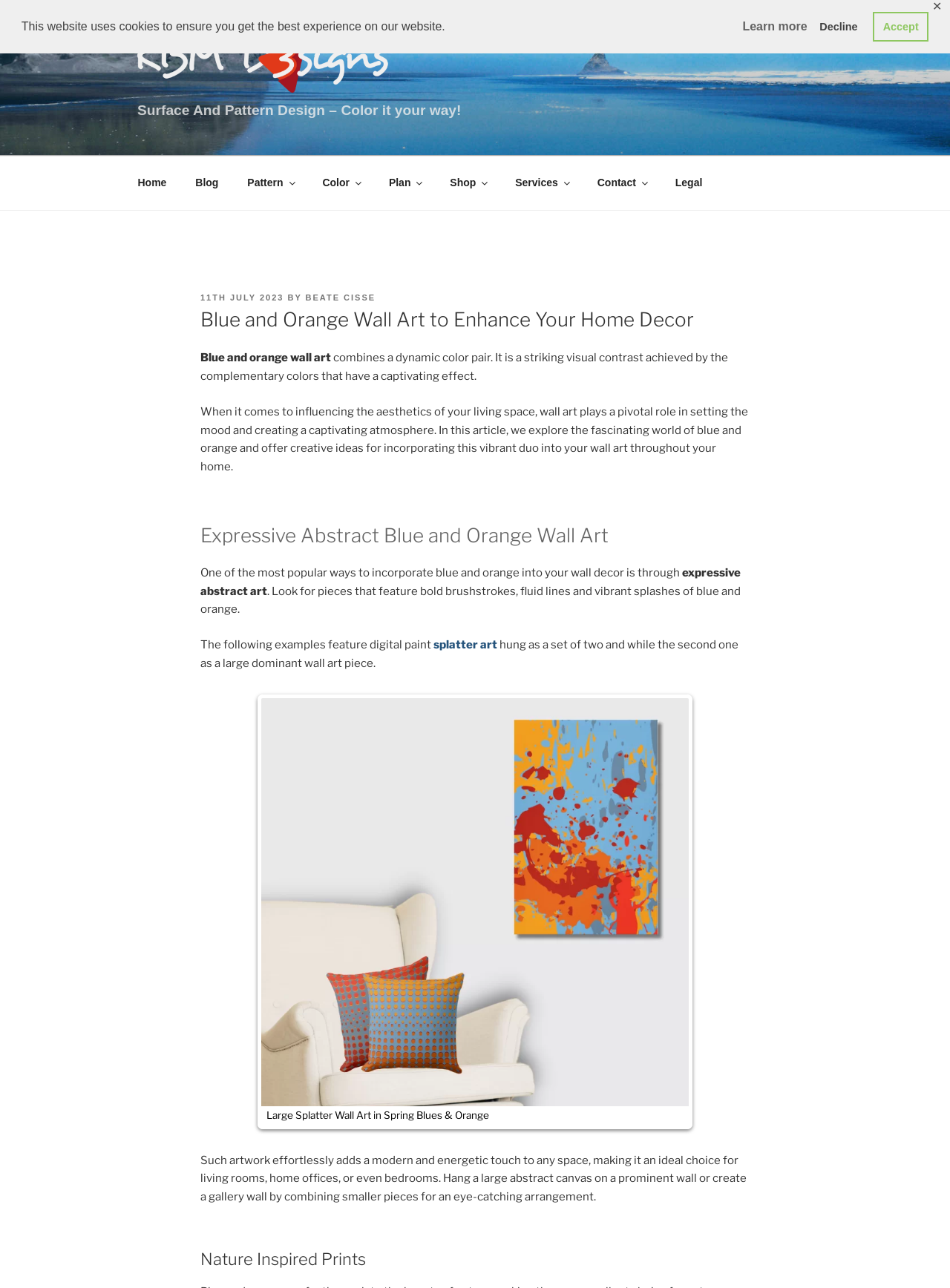Provide a thorough summary of the webpage.

This webpage is about blue and orange wall art, specifically how it can enhance home decor. At the top, there is a cookie consent dialog with three buttons: "learn more about cookies", "deny cookies", and "allow cookies". Below the dialog, there is a logo of KBM D3signs, a surface and pattern design company, accompanied by a tagline "Surface And Pattern Design – Color it your way!".

The top menu navigation bar has links to various sections of the website, including "Home", "Blog", "Pattern", "Color", "Plan", "Shop", "Services", "Contact", and "Legal". 

The main content of the webpage is an article about blue and orange wall art. The article has a heading "Blue and Orange Wall Art to Enhance Your Home Decor" and is divided into sections. The first section introduces the concept of blue and orange wall art, explaining how it can create a striking visual contrast and influence the aesthetics of a living space.

The next section, "Expressive Abstract Blue and Orange Wall Art", discusses how abstract art can be used to incorporate blue and orange into wall decor. It suggests looking for pieces with bold brushstrokes, fluid lines, and vibrant splashes of blue and orange. There are also examples of digital paint splatter art that can be hung as a set of two or as a large dominant wall art piece.

The article continues with a section on "Nature Inspired Prints", but the content is not provided in the accessibility tree. Throughout the article, there are no images explicitly mentioned, but there are references to wall art pieces and designs.